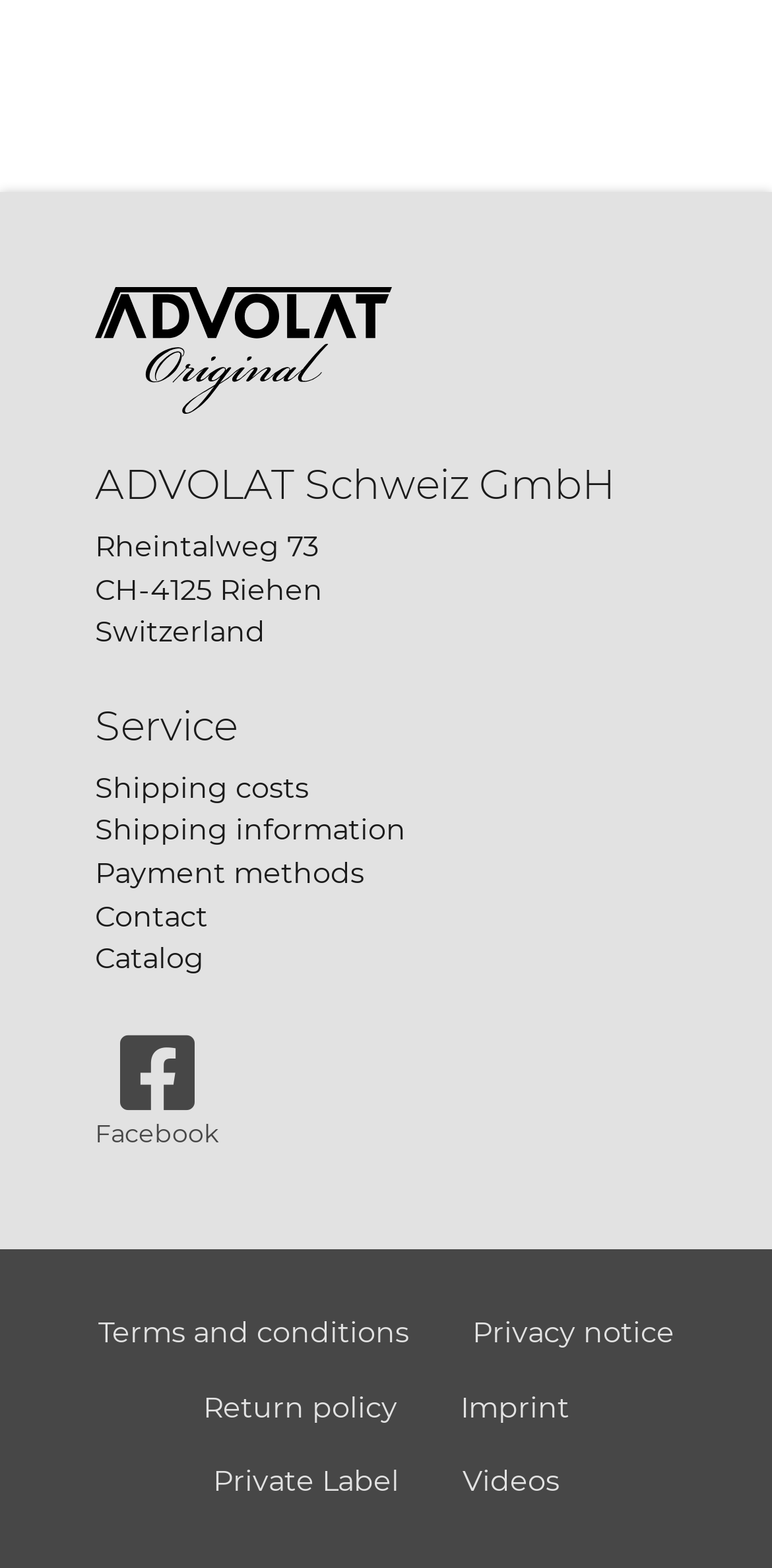Please respond to the question with a concise word or phrase:
What is the company name?

ADVOLAT Schweiz GmbH